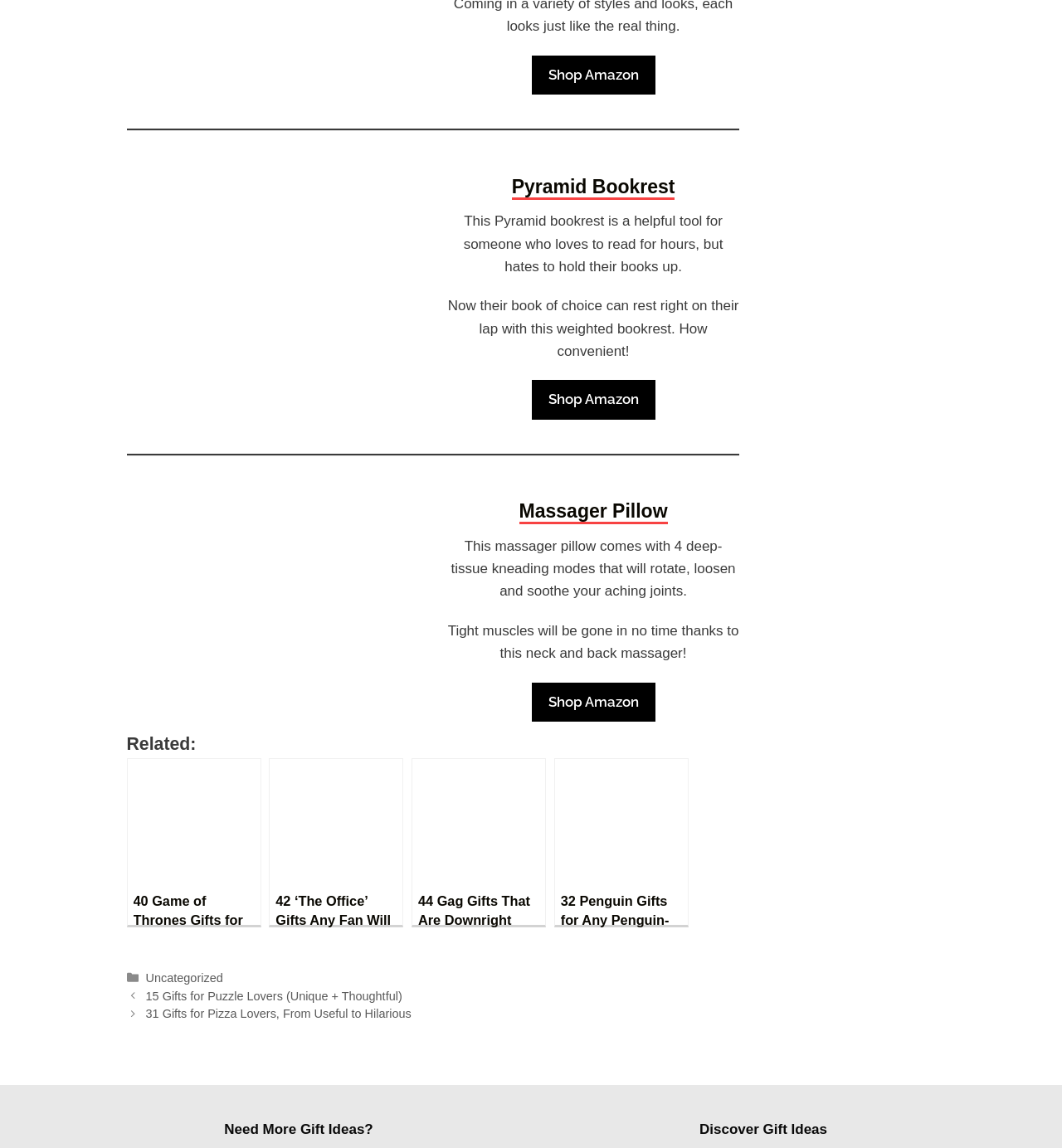Please specify the bounding box coordinates of the region to click in order to perform the following instruction: "Read more about 'Pyramid Bookrest'".

[0.482, 0.153, 0.636, 0.174]